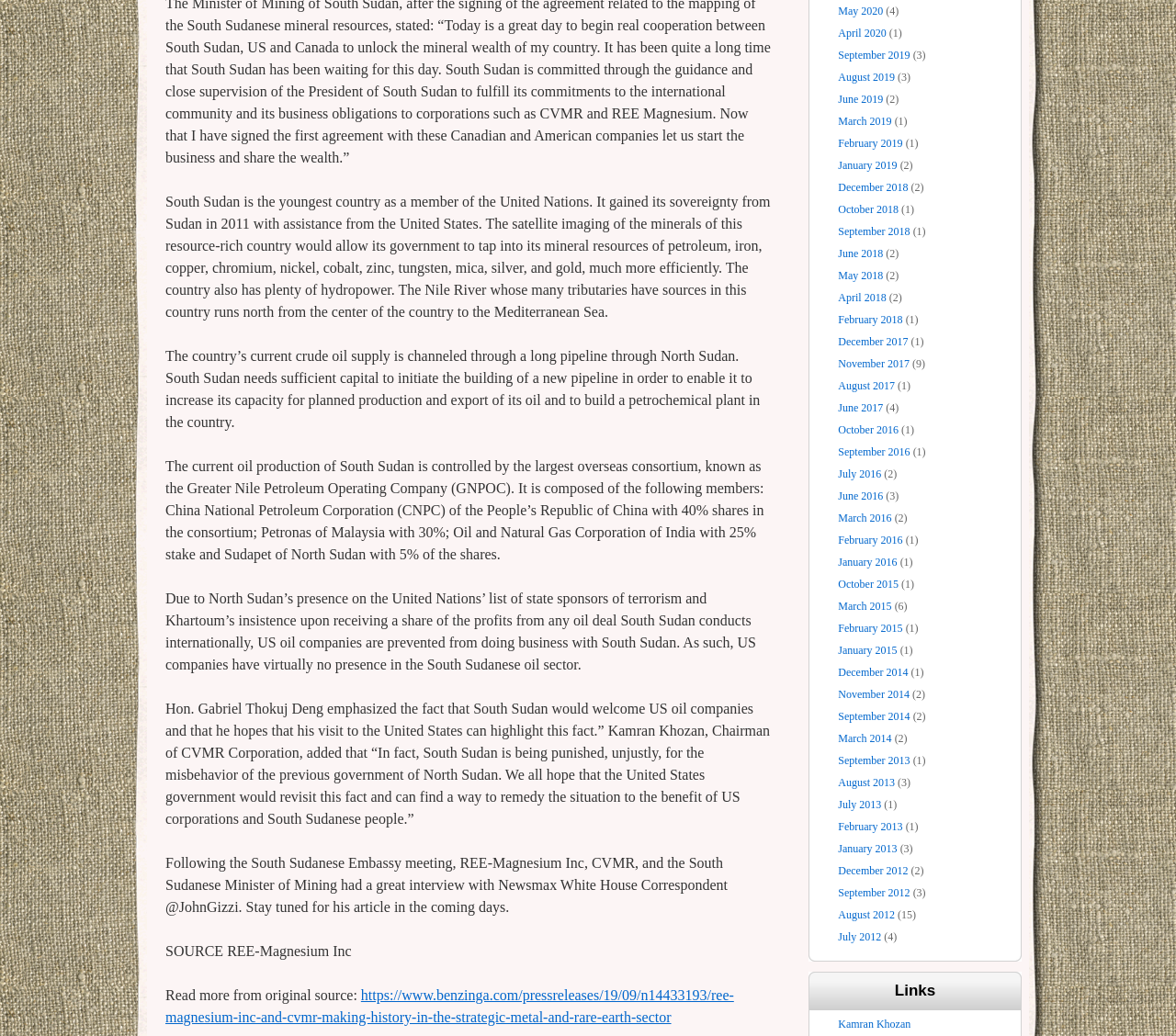Please specify the bounding box coordinates of the region to click in order to perform the following instruction: "browse July 2023 archives".

None